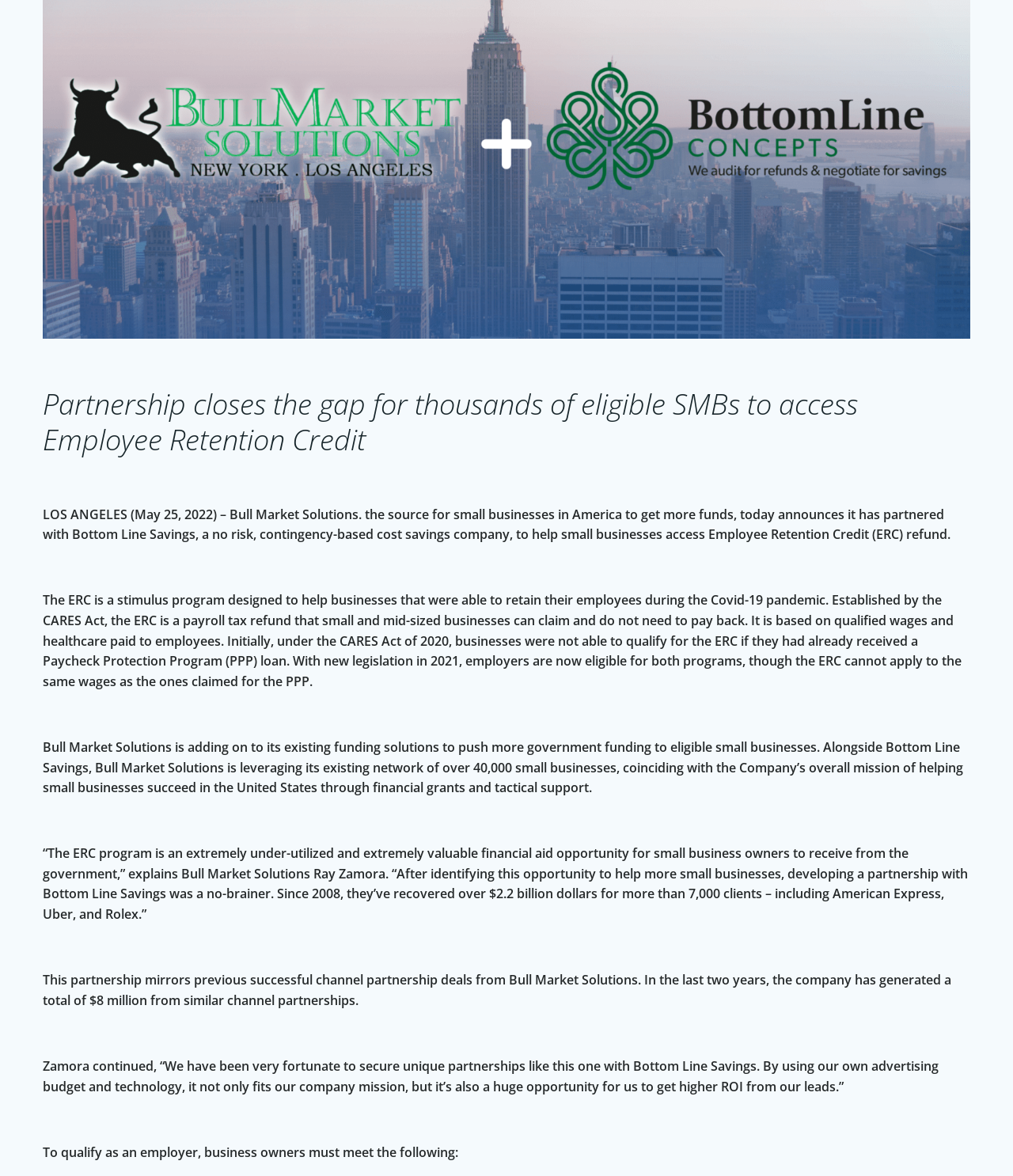Please predict the bounding box coordinates (top-left x, top-left y, bottom-right x, bottom-right y) for the UI element in the screenshot that fits the description: Colibri

[0.681, 0.403, 0.719, 0.418]